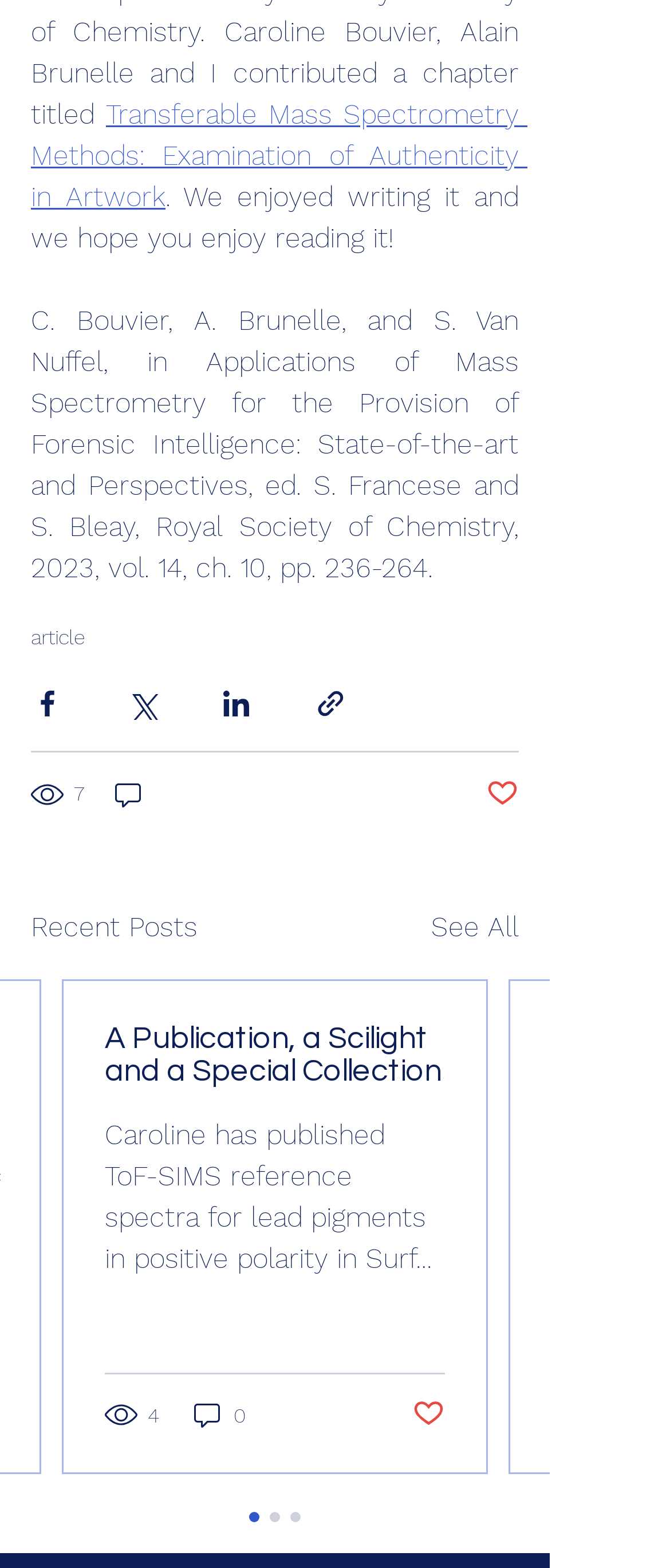Identify the bounding box coordinates for the element that needs to be clicked to fulfill this instruction: "Like the post about lead pigments in positive polarity". Provide the coordinates in the format of four float numbers between 0 and 1: [left, top, right, bottom].

[0.615, 0.891, 0.664, 0.914]